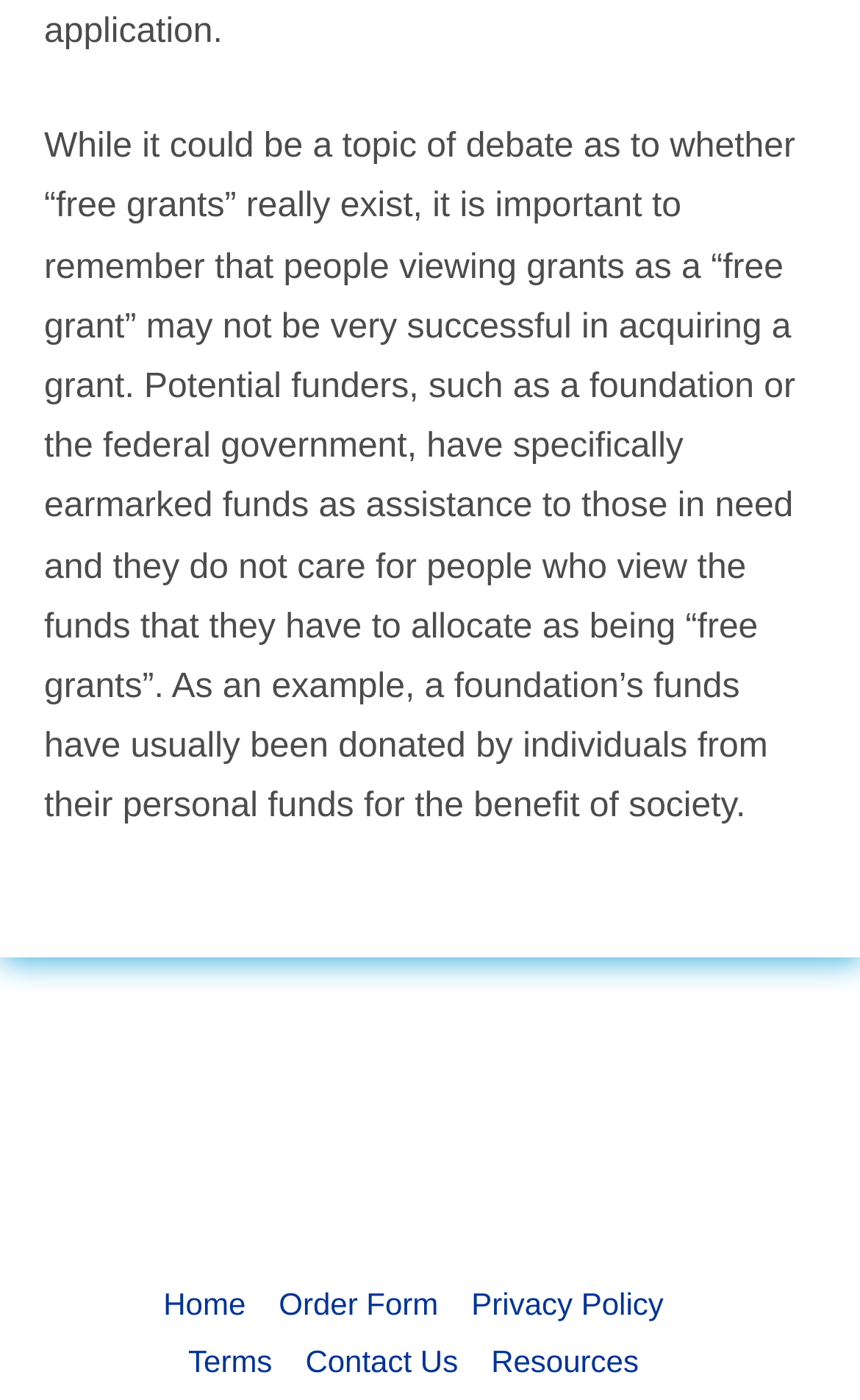Find the UI element described as: "parent_node: HomeOrder FormPrivacy PolicyTermsContact UsResources" and predict its bounding box coordinates. Ensure the coordinates are four float numbers between 0 and 1, [left, top, right, bottom].

[0.2, 0.771, 0.8, 0.908]